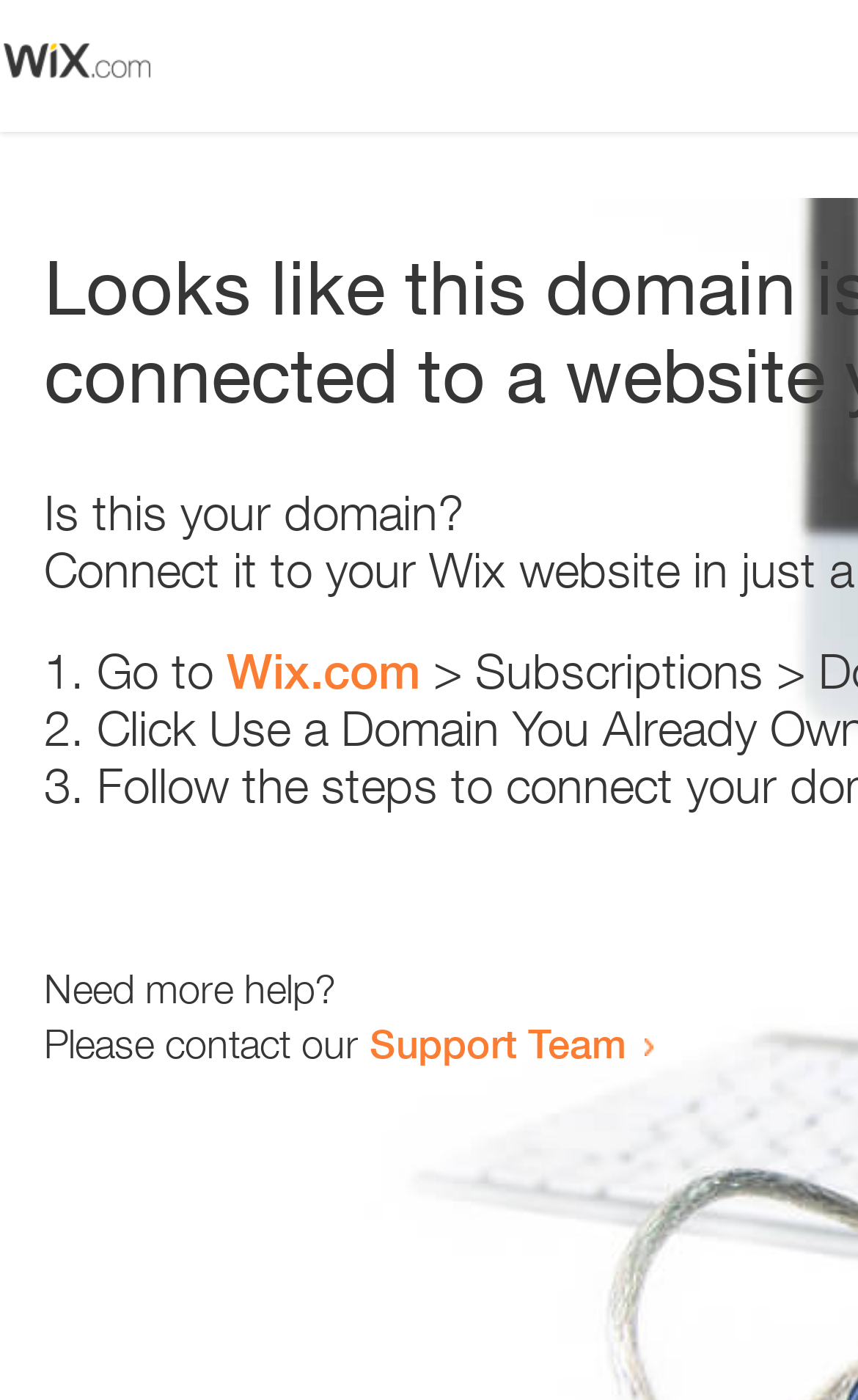From the webpage screenshot, identify the region described by Support Team. Provide the bounding box coordinates as (top-left x, top-left y, bottom-right x, bottom-right y), with each value being a floating point number between 0 and 1.

[0.431, 0.728, 0.731, 0.762]